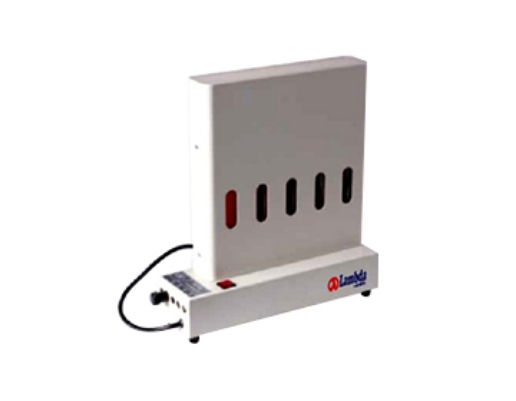What is the significance of the red indicator on the lamp?
Provide a one-word or short-phrase answer based on the image.

Operational status